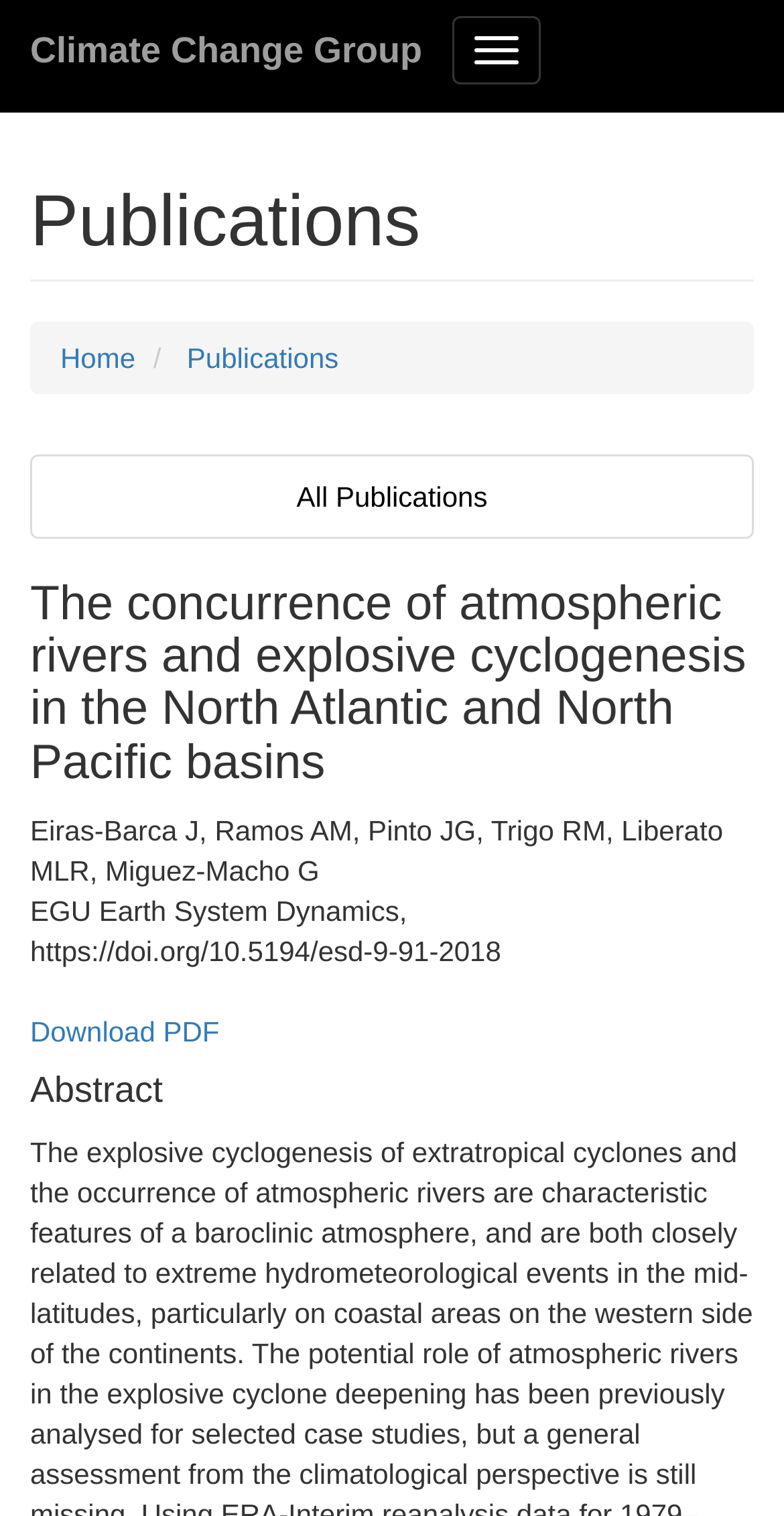Bounding box coordinates are specified in the format (top-left x, top-left y, bottom-right x, bottom-right y). All values are floating point numbers bounded between 0 and 1. Please provide the bounding box coordinate of the region this sentence describes: Climate Change Group

[0.0, 0.0, 0.577, 0.066]